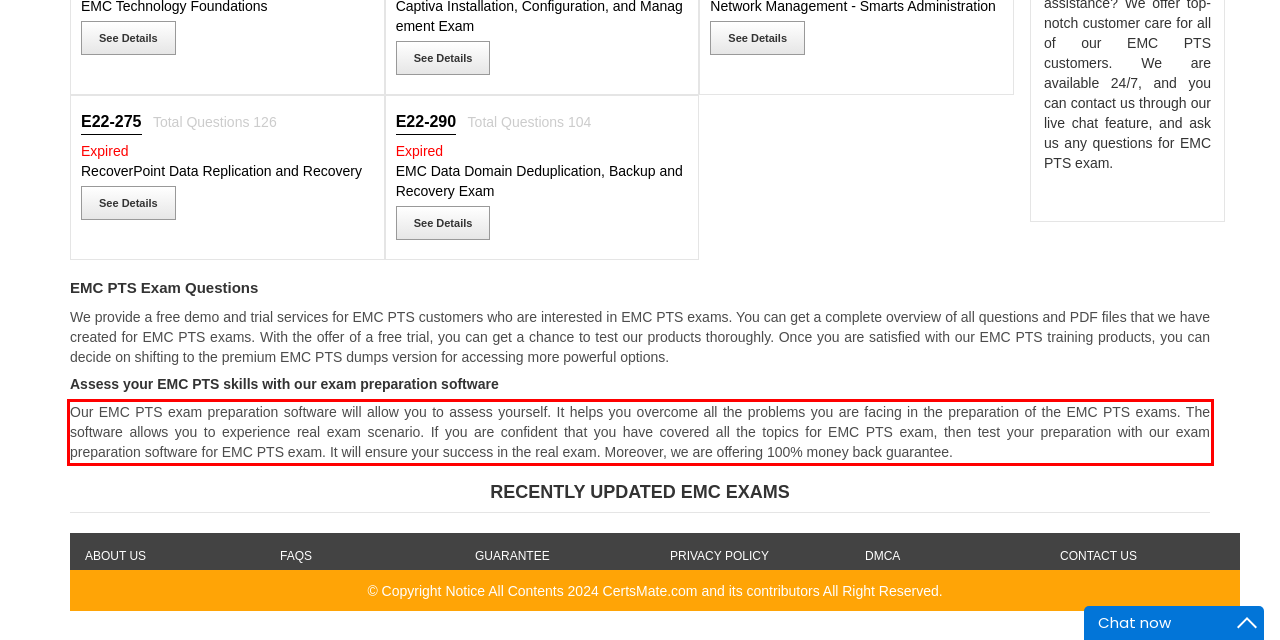Given a screenshot of a webpage, identify the red bounding box and perform OCR to recognize the text within that box.

Our EMC PTS exam preparation software will allow you to assess yourself. It helps you overcome all the problems you are facing in the preparation of the EMC PTS exams. The software allows you to experience real exam scenario. If you are confident that you have covered all the topics for EMC PTS exam, then test your preparation with our exam preparation software for EMC PTS exam. It will ensure your success in the real exam. Moreover, we are offering 100% money back guarantee.